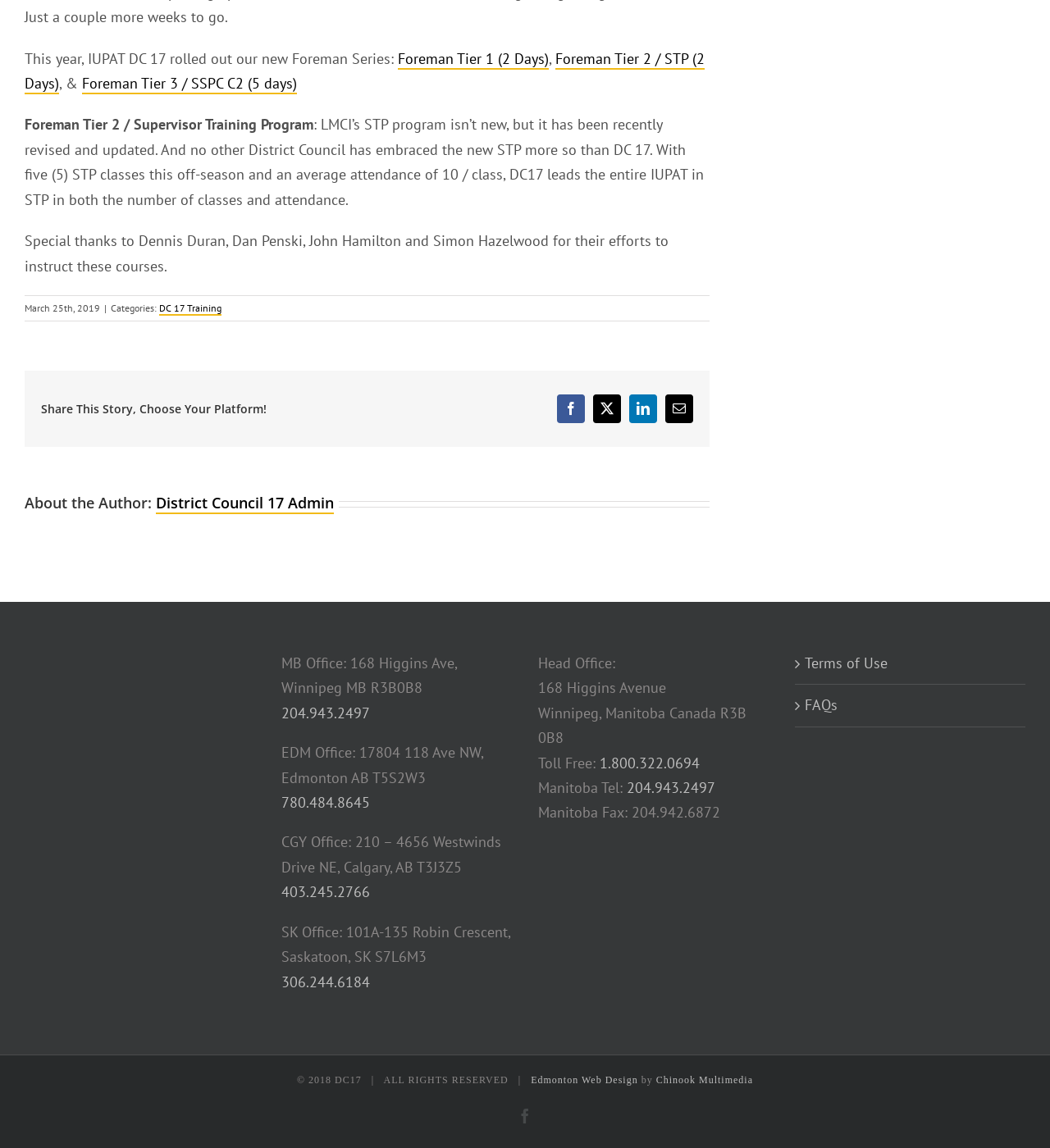Please find the bounding box coordinates of the element that you should click to achieve the following instruction: "Call the MB Office". The coordinates should be presented as four float numbers between 0 and 1: [left, top, right, bottom].

[0.268, 0.613, 0.352, 0.629]